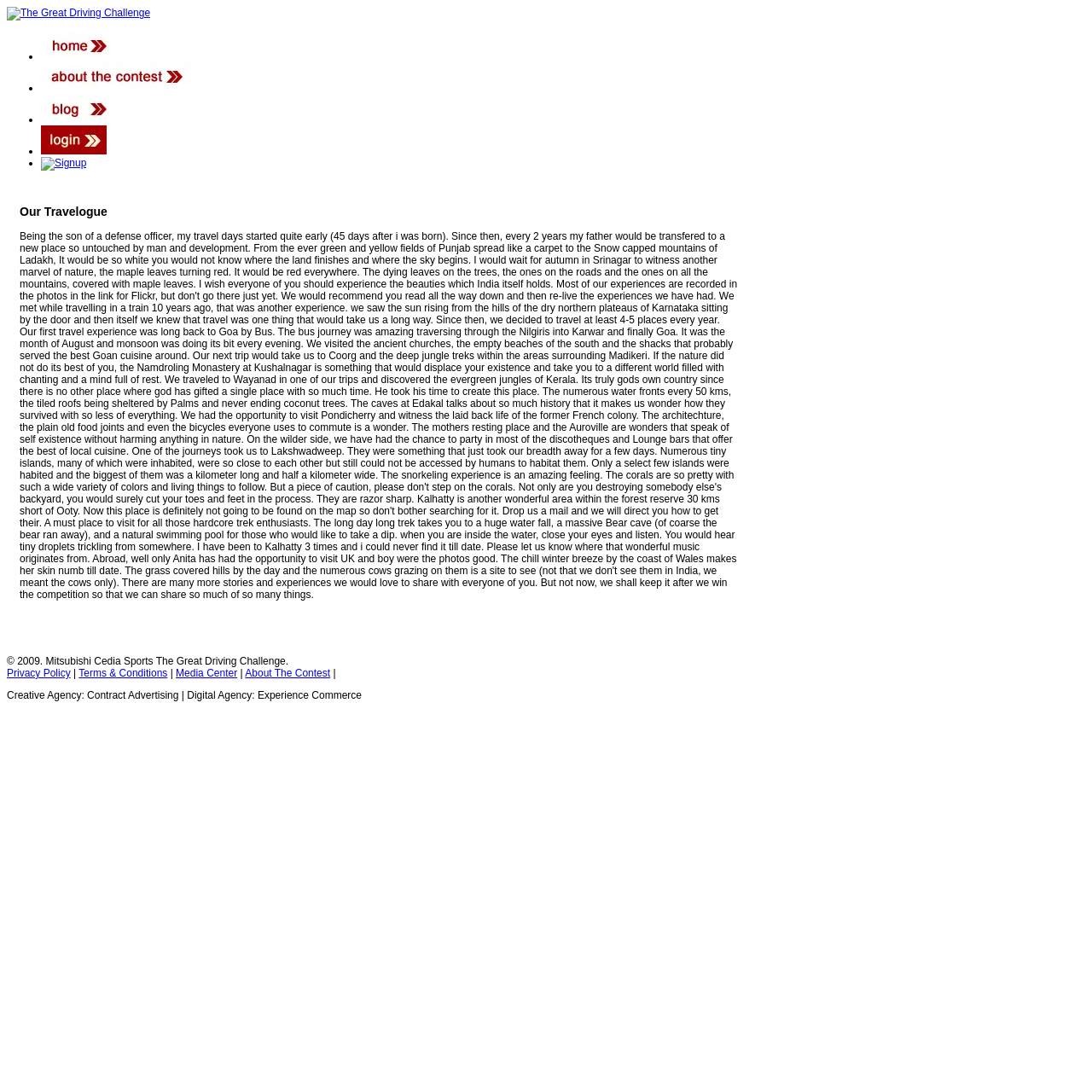Please identify the bounding box coordinates of the element that needs to be clicked to perform the following instruction: "learn about the contest".

[0.038, 0.075, 0.176, 0.086]